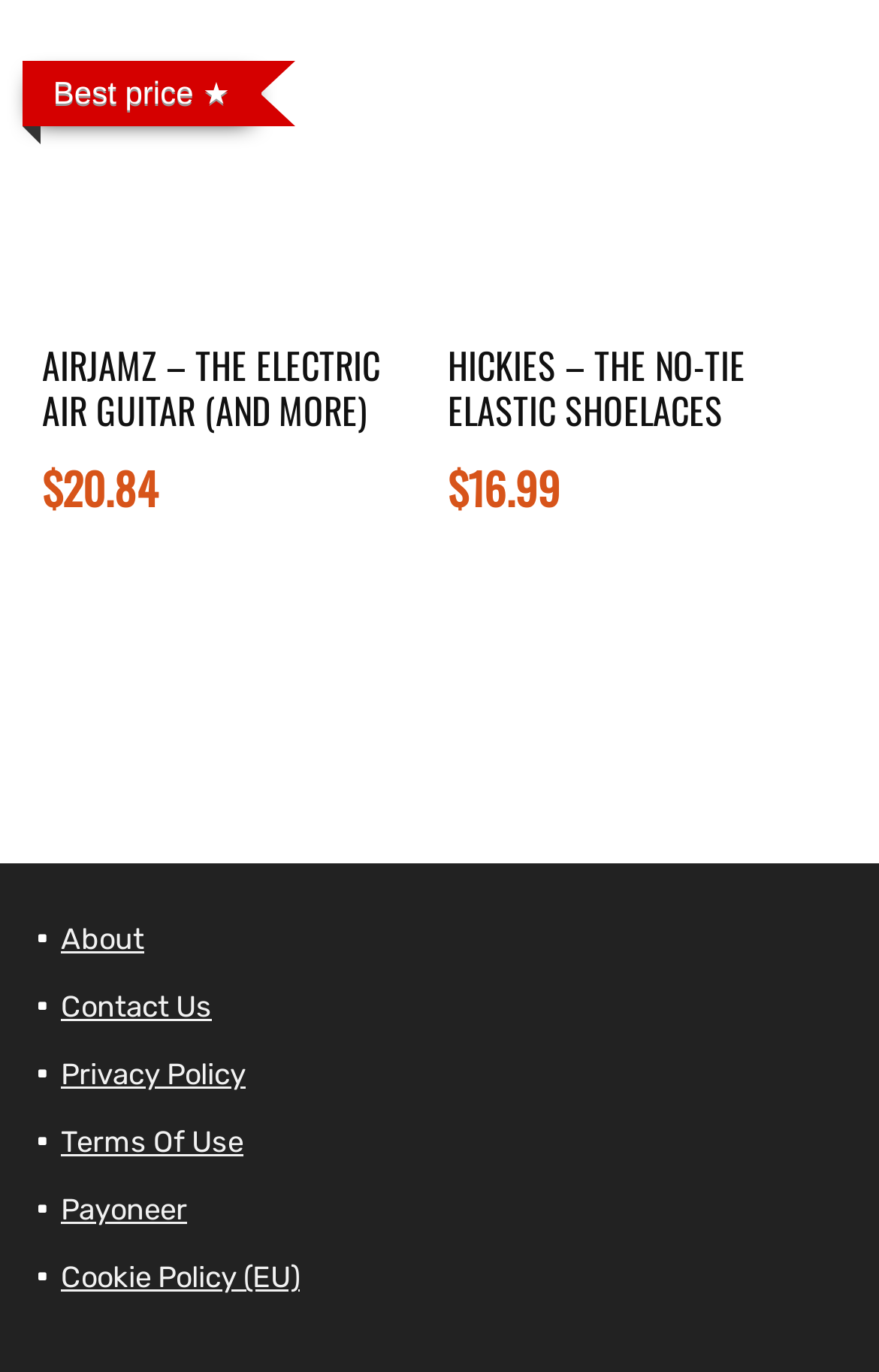Using the information from the screenshot, answer the following question thoroughly:
How many articles are on the webpage?

I found the number of articles on the webpage by counting the article elements. There are 2 article elements, each containing information about a product.